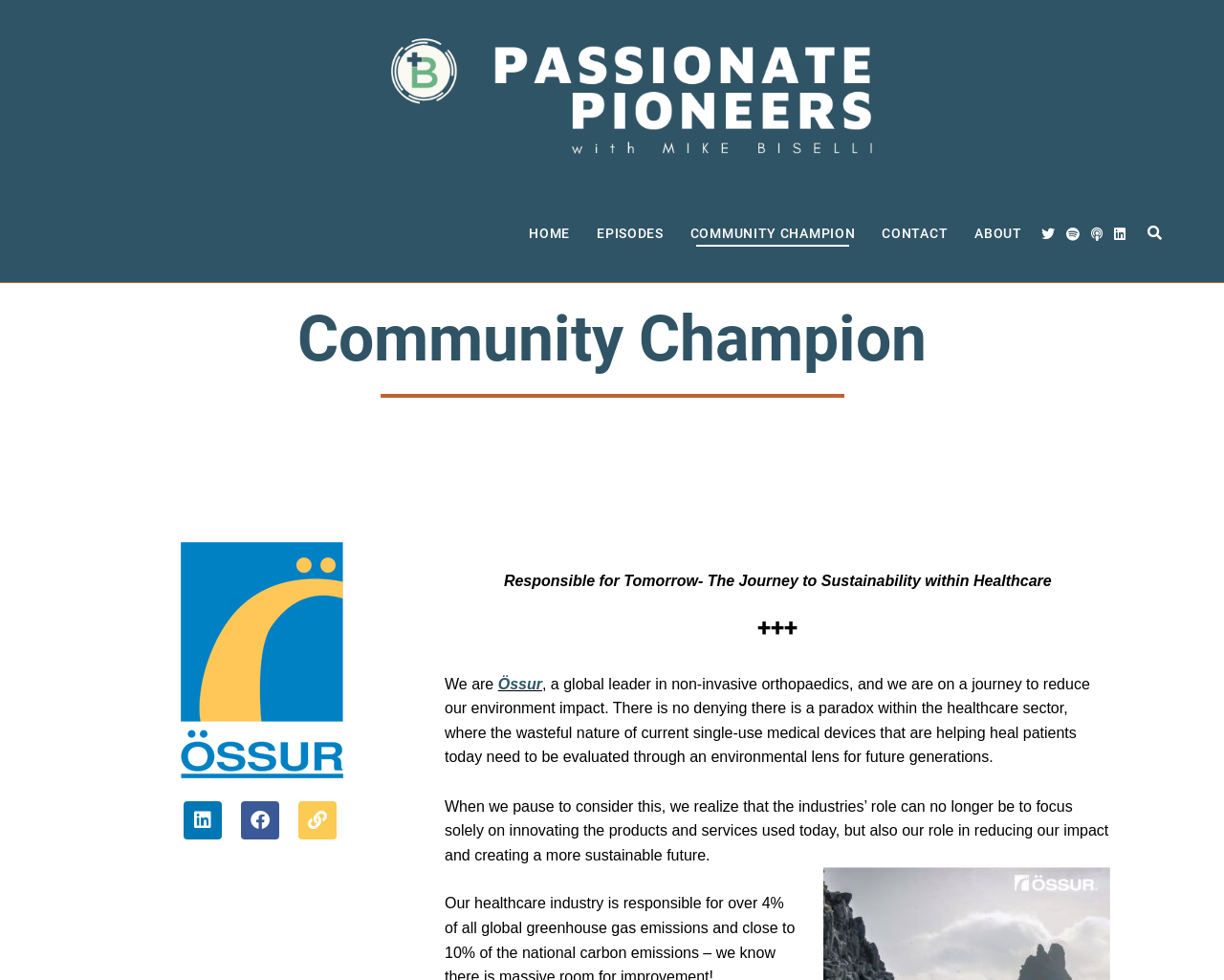How many navigation links are there?
Please provide an in-depth and detailed response to the question.

There are five navigation links at the top of the webpage, which are HOME, EPISODES, COMMUNITY CHAMPION, CONTACT, and ABOUT. These links can be found by examining the link elements with OCR text containing the navigation link names.